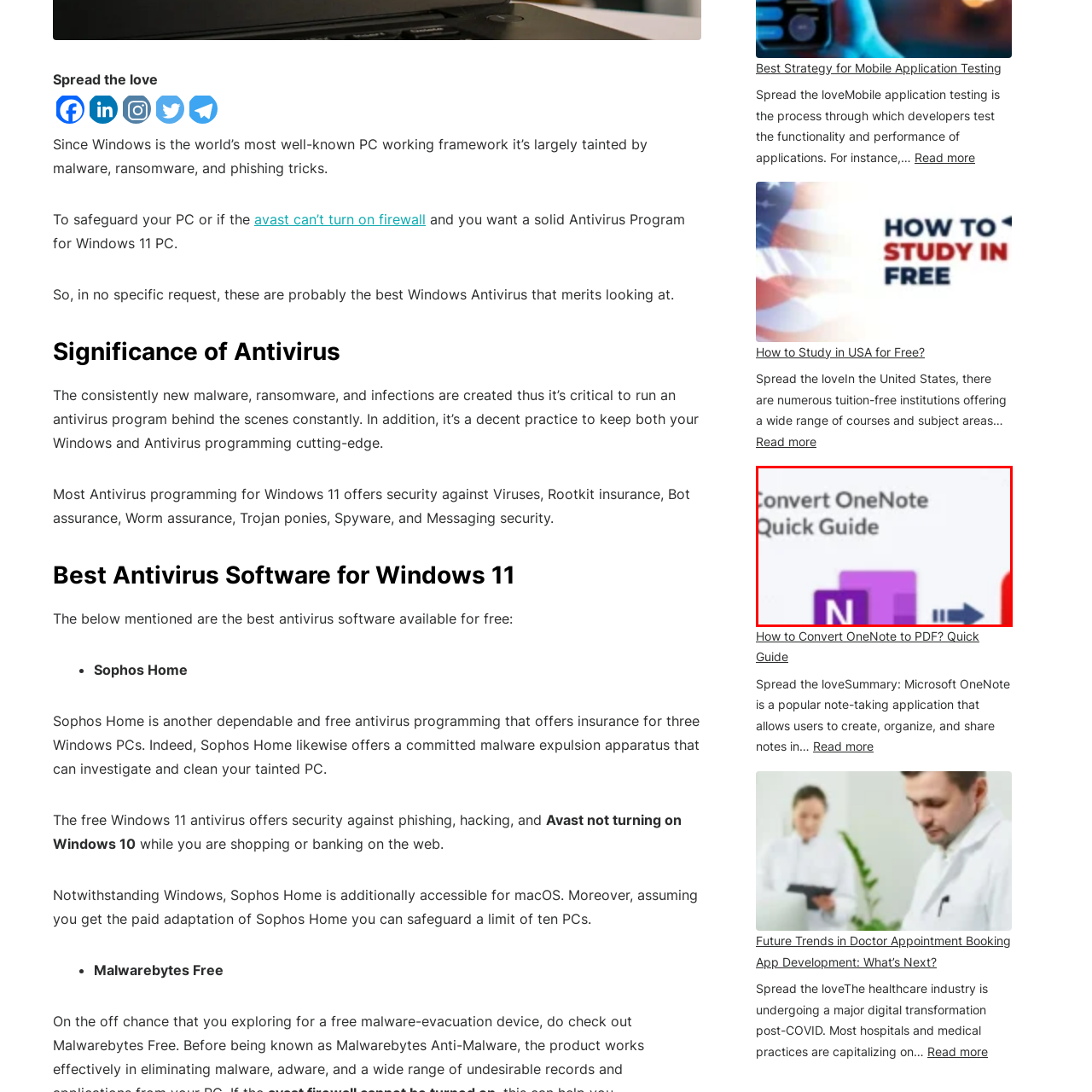Describe the scene captured within the highlighted red boundary in great detail.

The image provides a visually engaging representation for a guide titled "How to Convert OneNote to PDF." It features recognizable icons related to Microsoft OneNote, including the signature "N" logo, symbolizing the application. Adjacent to it is a graphic indicating the conversion process, possibly illustrating a transition from OneNote to a PDF format. This succinctly conveys the theme of the content, which aims to assist users in efficiently converting their OneNote files into PDF documents. The overall design is likely aimed at attracting readers interested in maximizing their use of OneNote for note-taking and documentation purposes.